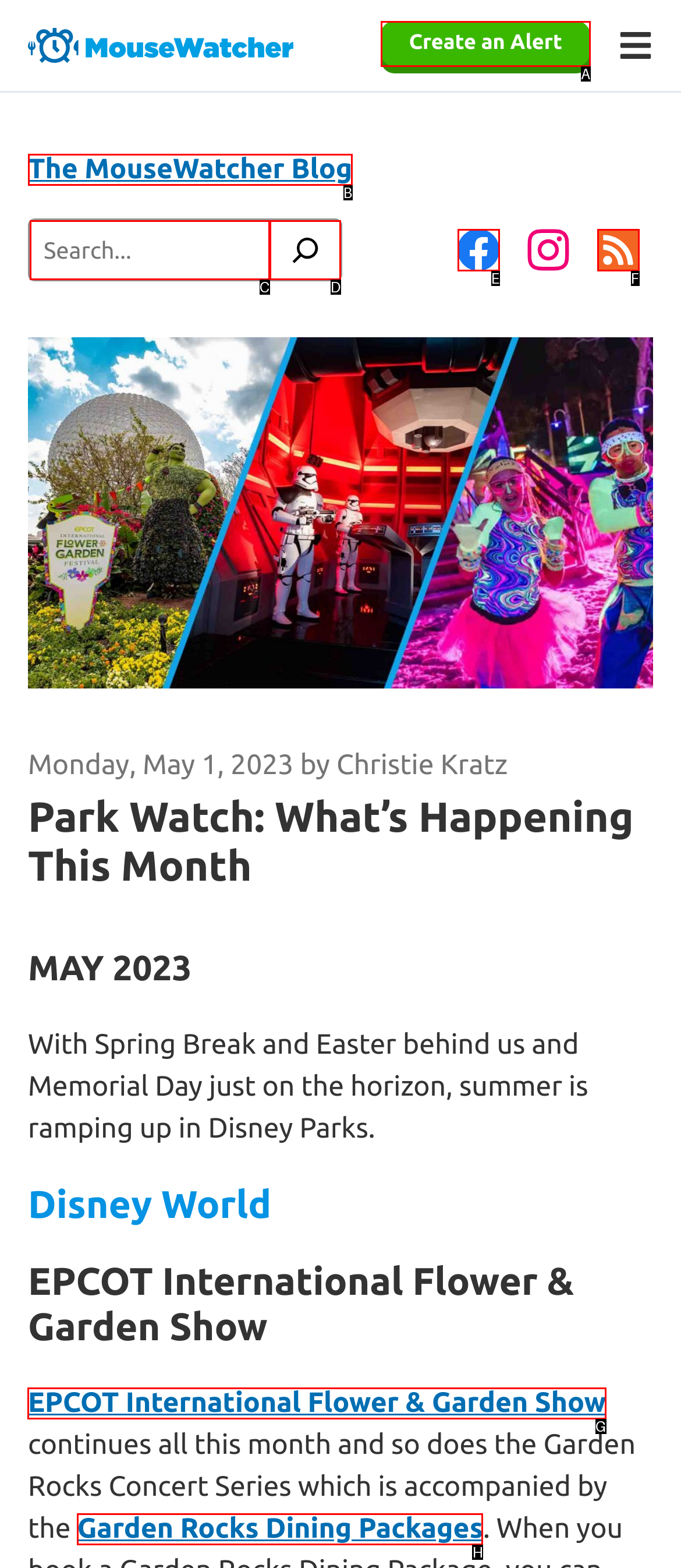Identify the HTML element to click to execute this task: Read about EPCOT International Flower & Garden Show Respond with the letter corresponding to the proper option.

G